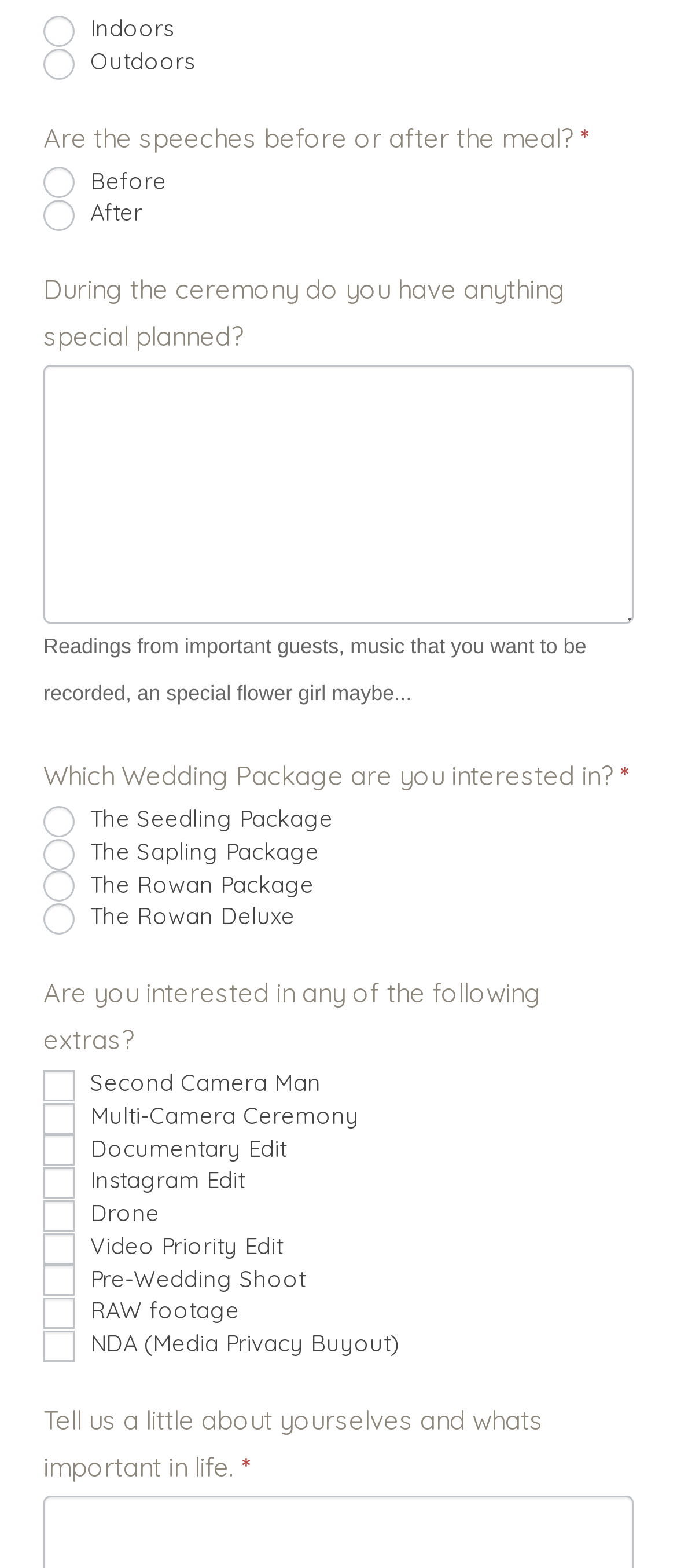Please provide a comprehensive answer to the question below using the information from the image: Are the speeches before or after the meal?

Based on the radiogroup 'Are the speeches before or after the meal?' with two options: 'Before' and 'After', I can conclude that the speeches can be either before or after the meal.